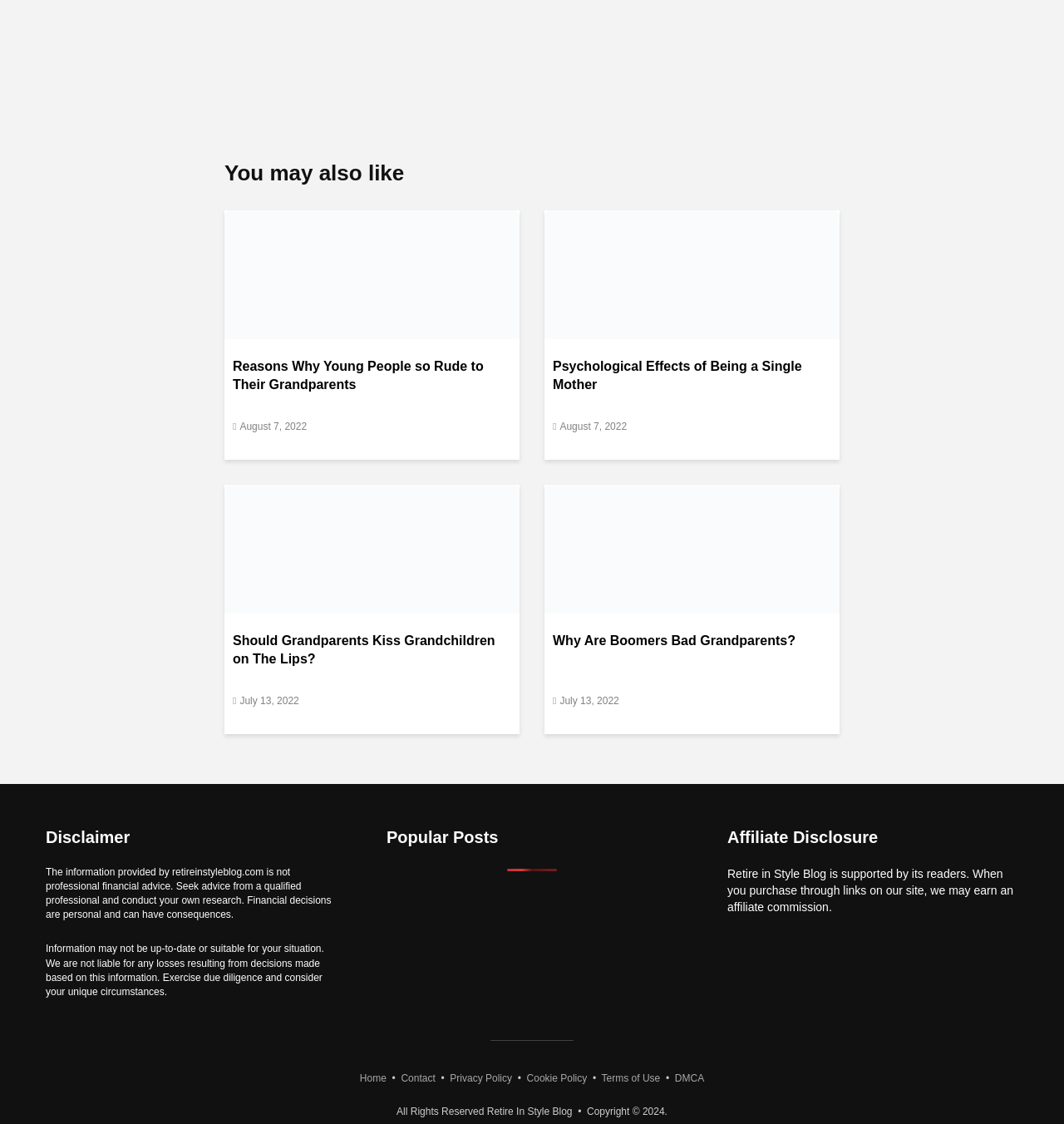How many articles are on this webpage?
Based on the image, respond with a single word or phrase.

4